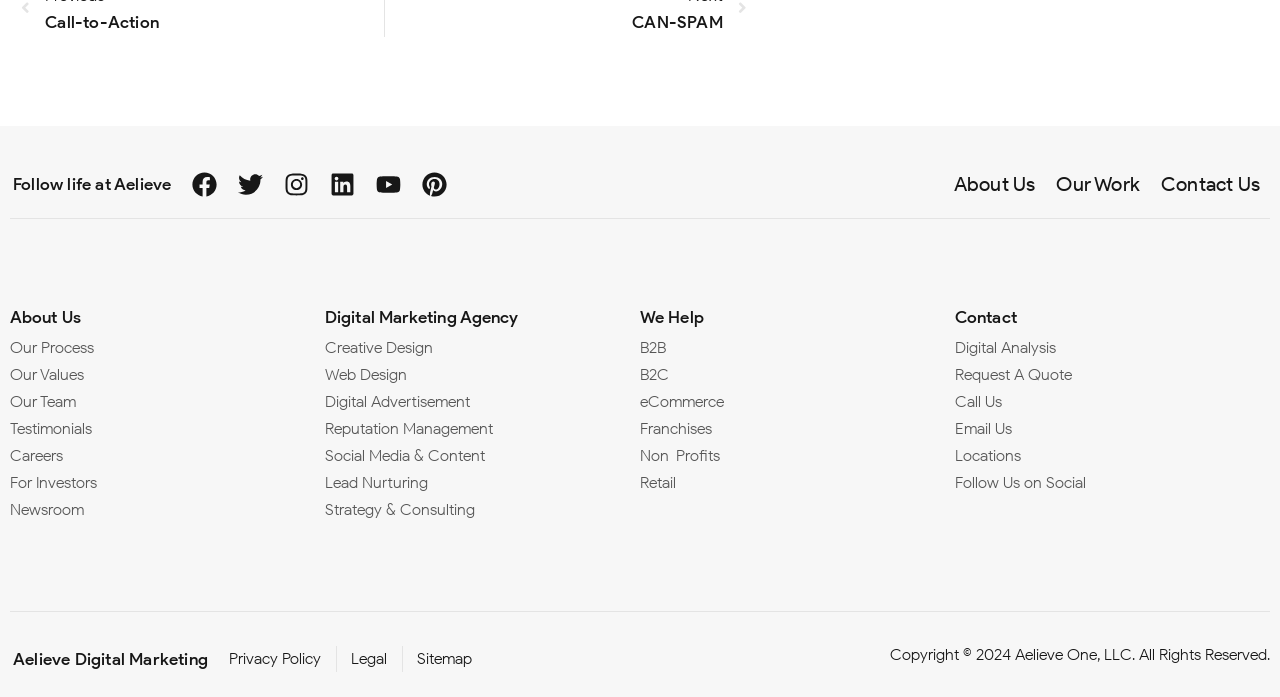Identify the bounding box coordinates of the region I need to click to complete this instruction: "Search for products".

None